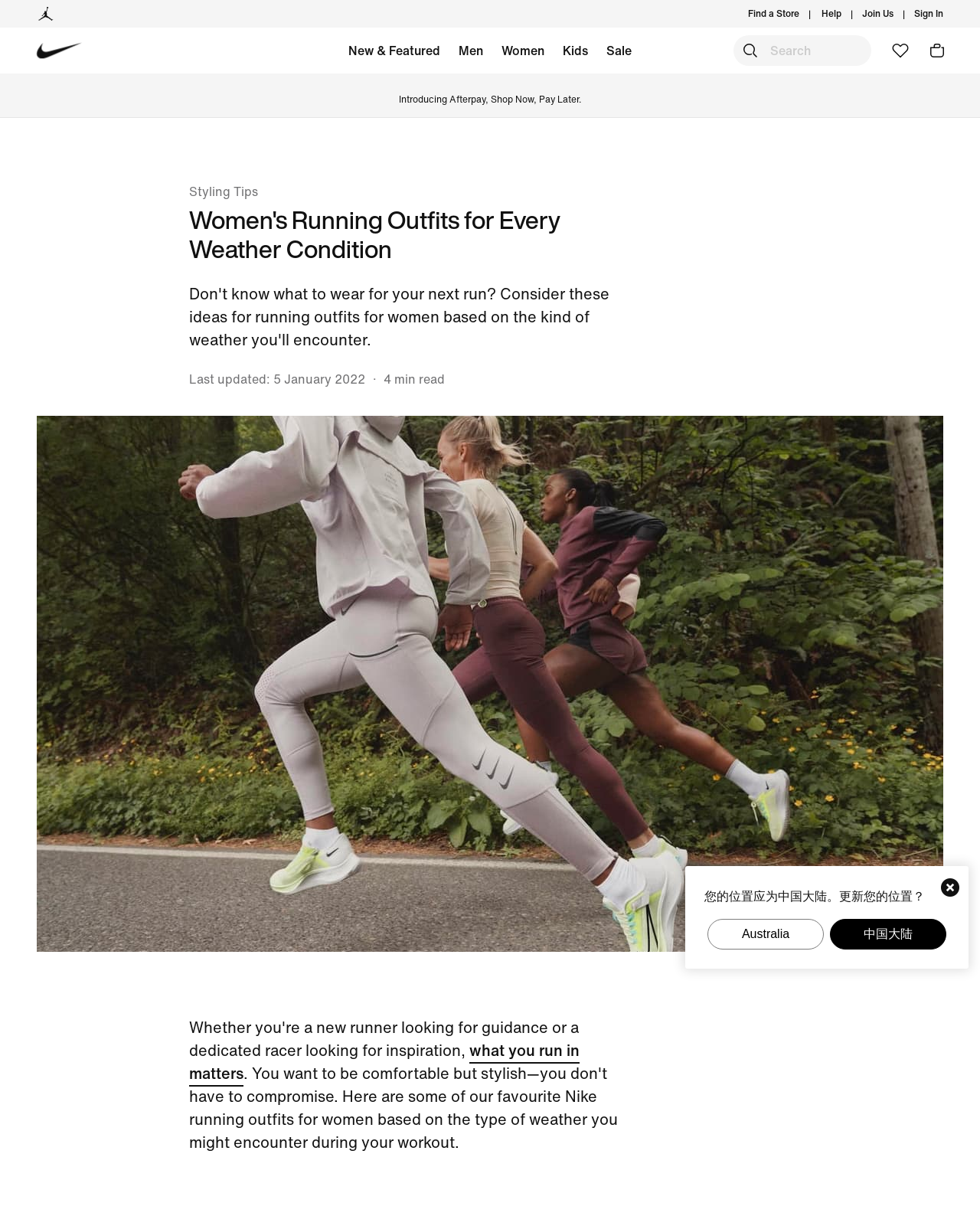Locate the bounding box of the UI element based on this description: "Help". Provide four float numbers between 0 and 1 as [left, top, right, bottom].

[0.832, 0.003, 0.865, 0.02]